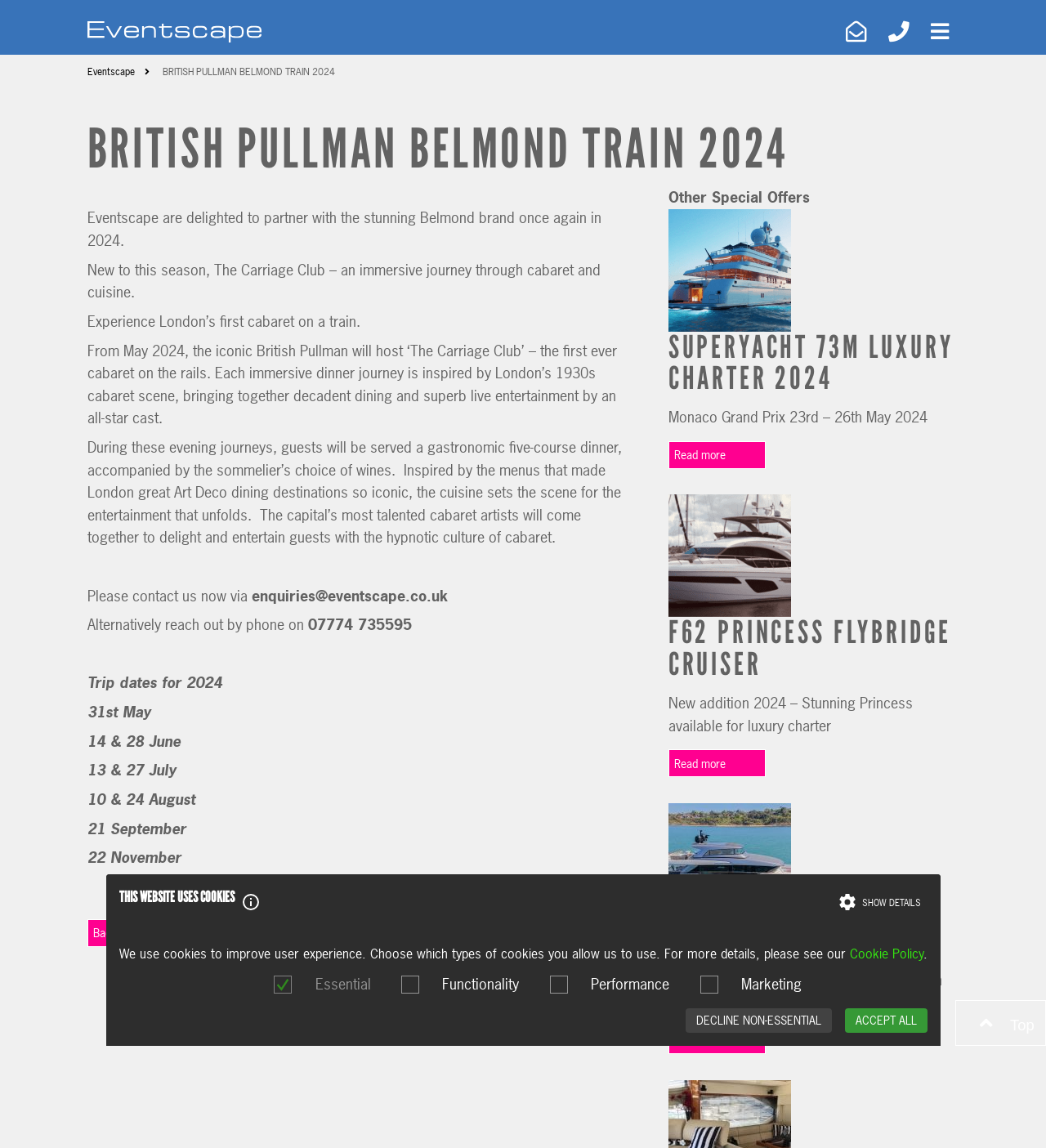Identify and provide the text of the main header on the webpage.

BRITISH PULLMAN BELMOND TRAIN 2024